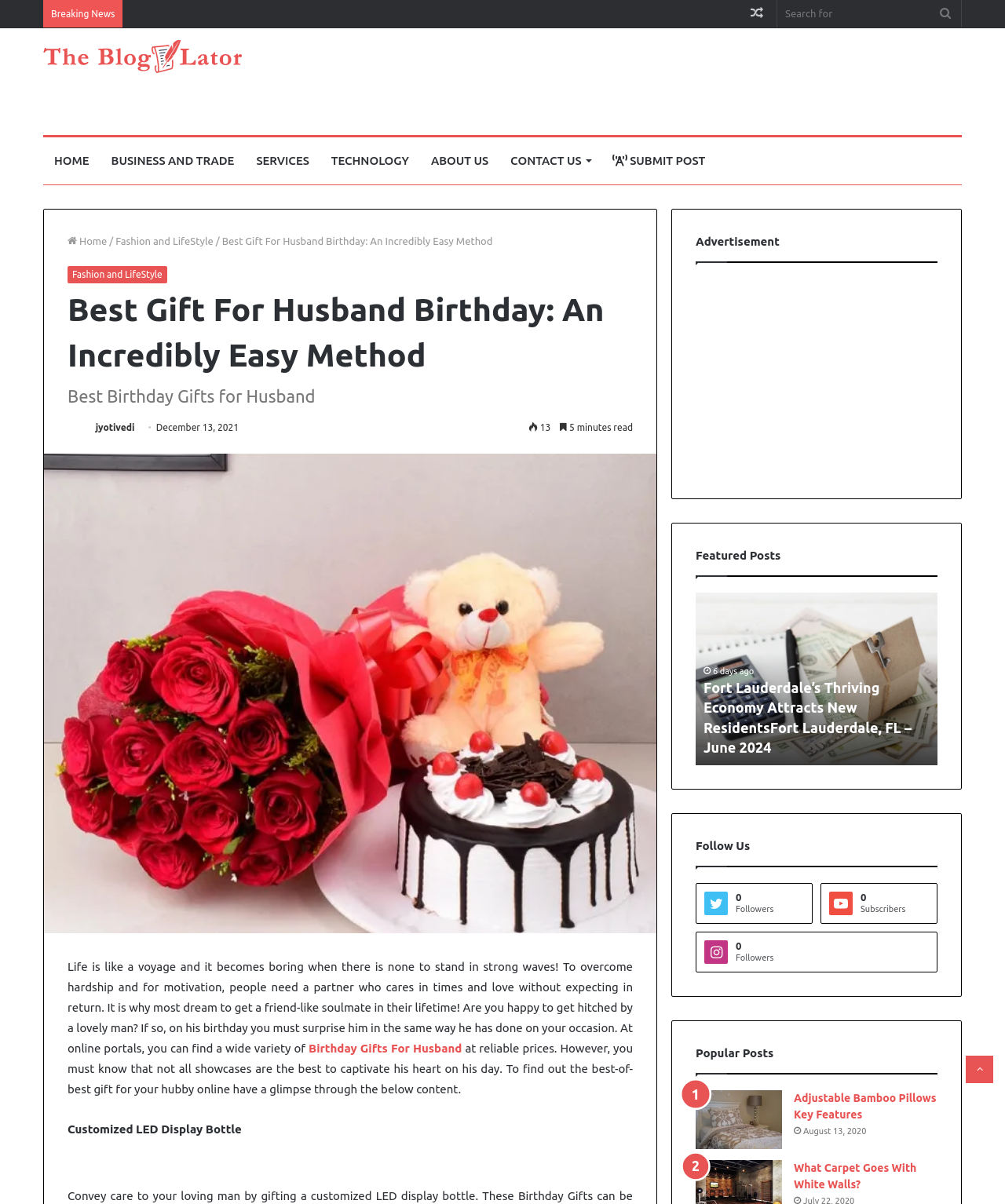Analyze the image and deliver a detailed answer to the question: How many minutes does it take to read the blog post?

The estimated reading time of the blog post can be found near the published date, which is '5 minutes read'.